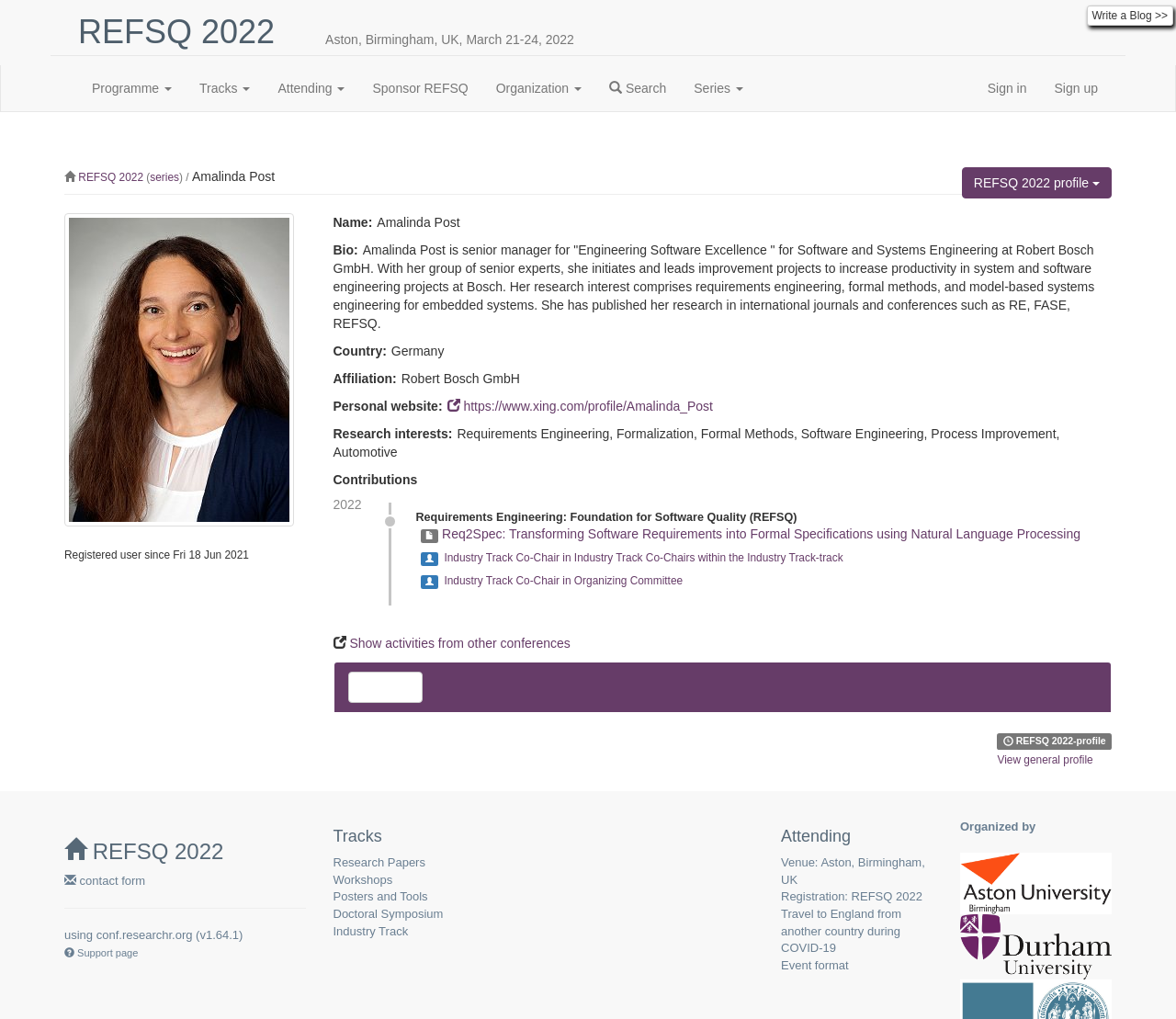Explain in detail what is displayed on the webpage.

The webpage is about the REFSQ 2022 conference, which is the 28th International Working Conference on Requirement Engineering: Foundation for Software Quality. The conference will take place from March 21-24, 2022, in Aston, Birmingham, UK.

At the top of the page, there is a navigation menu with links to "Write a Blog", "REFSQ 2022", "Programme", "Tracks", "Attending", "Sponsor REFSQ", "Organization", "Series", and "Search". On the right side of the navigation menu, there are links to "Sign in" and "Sign up".

Below the navigation menu, there is a profile section for Amalinda Post, which includes a profile picture, a brief bio, and information about her research interests, affiliation, and personal website.

On the left side of the page, there is a section about Amalinda Post's contributions, including a list of her research interests and a heading "2022" with a subheading "Requirements Engineering: Foundation for Software Quality (REFSQ)". Below this section, there are links to her contributions, including "Req2Spec: Transforming Software Requirements into Formal Specifications using Natural Language Processing" and "Industry Track Co-Chair in Industry Track Co-Chairs within the Industry Track-track".

On the right side of the page, there is a section about the REFSQ 2022 conference, including a heading "REFSQ 2022" with links to the conference programme, tracks, and attending information. There is also a section about the conference organizers, including a logo and a link to the conference website.

At the bottom of the page, there are links to "Show activities from other conferences" and "Share" with a social media icon. There is also a section about the conference platform, including a link to the support page and a version number.

Overall, the webpage provides information about the REFSQ 2022 conference, including the programme, tracks, and attending information, as well as a profile section for Amalinda Post and her contributions to the conference.